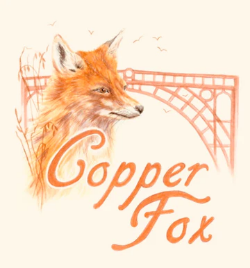What is illustrated in the backdrop of the image?
Please answer the question with as much detail as possible using the screenshot.

The caption states that a subtle illustration of an iconic bridge contributes to the visual appeal of the image, suggesting that the bridge is a notable landmark or a recognizable structure.